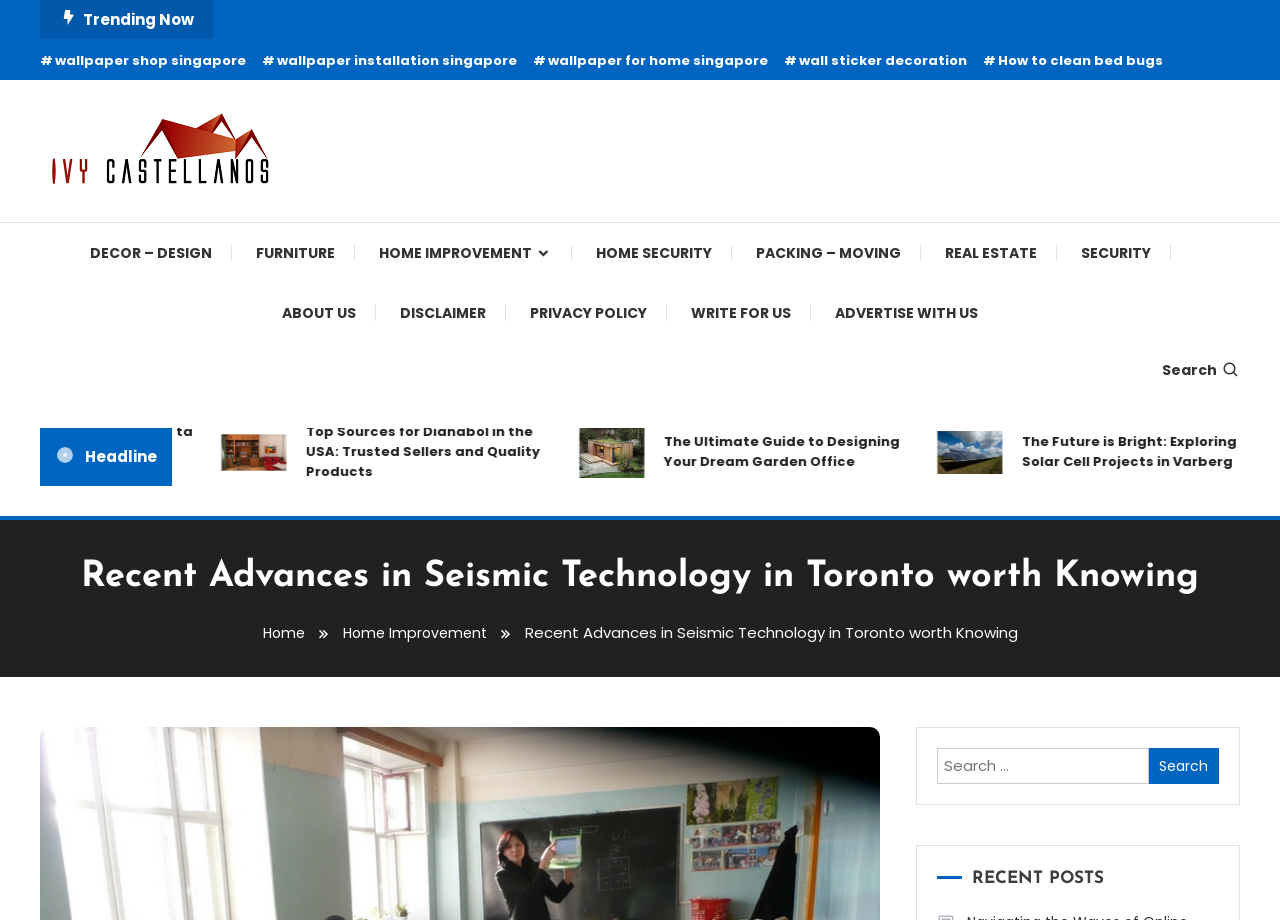Using the provided description: "How to clean bed bugs", find the bounding box coordinates of the corresponding UI element. The output should be four float numbers between 0 and 1, in the format [left, top, right, bottom].

[0.768, 0.055, 0.909, 0.076]